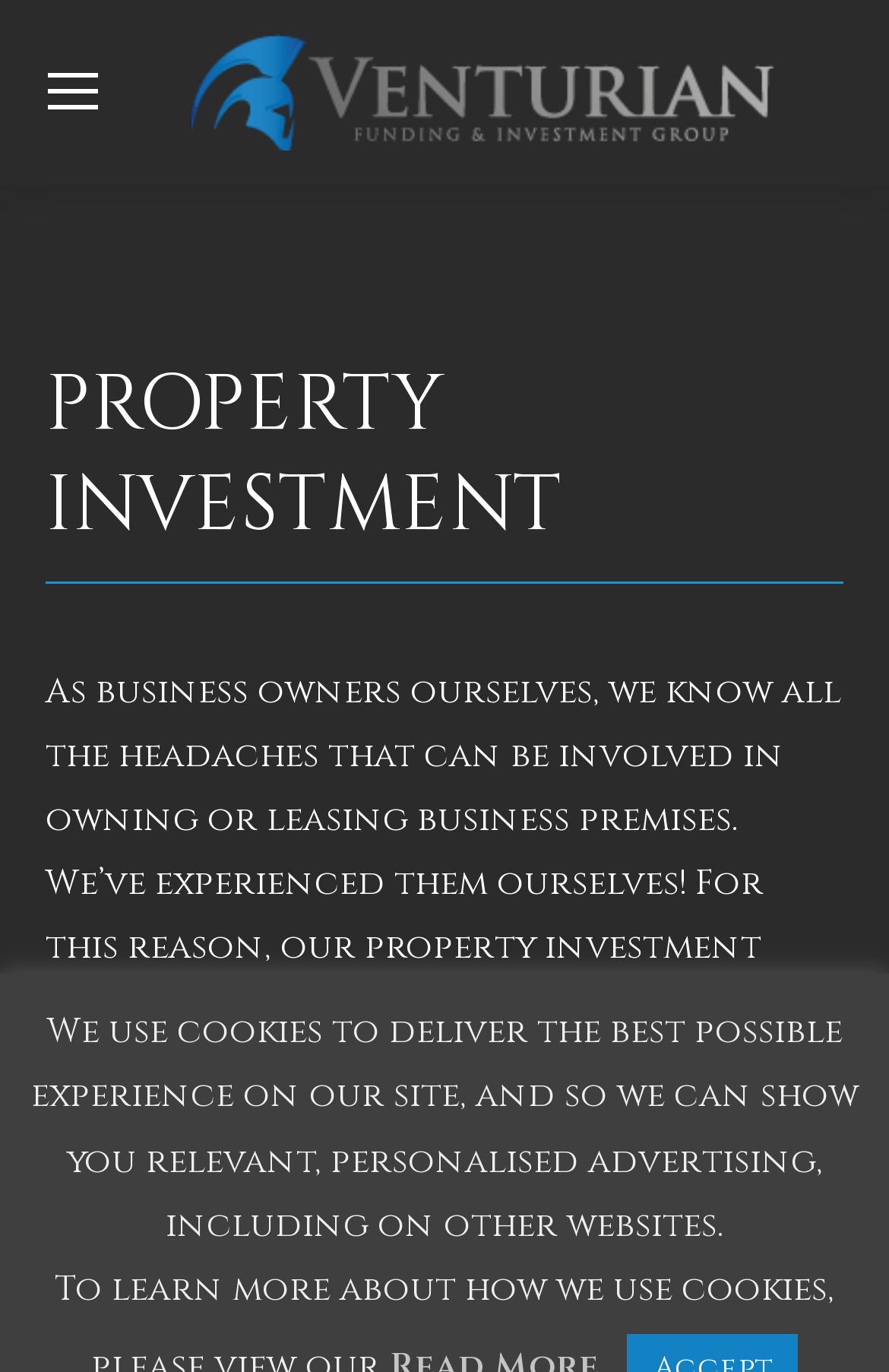Provide the bounding box coordinates of the HTML element this sentence describes: "alt="Venturian"".

[0.138, 0.0, 0.949, 0.134]